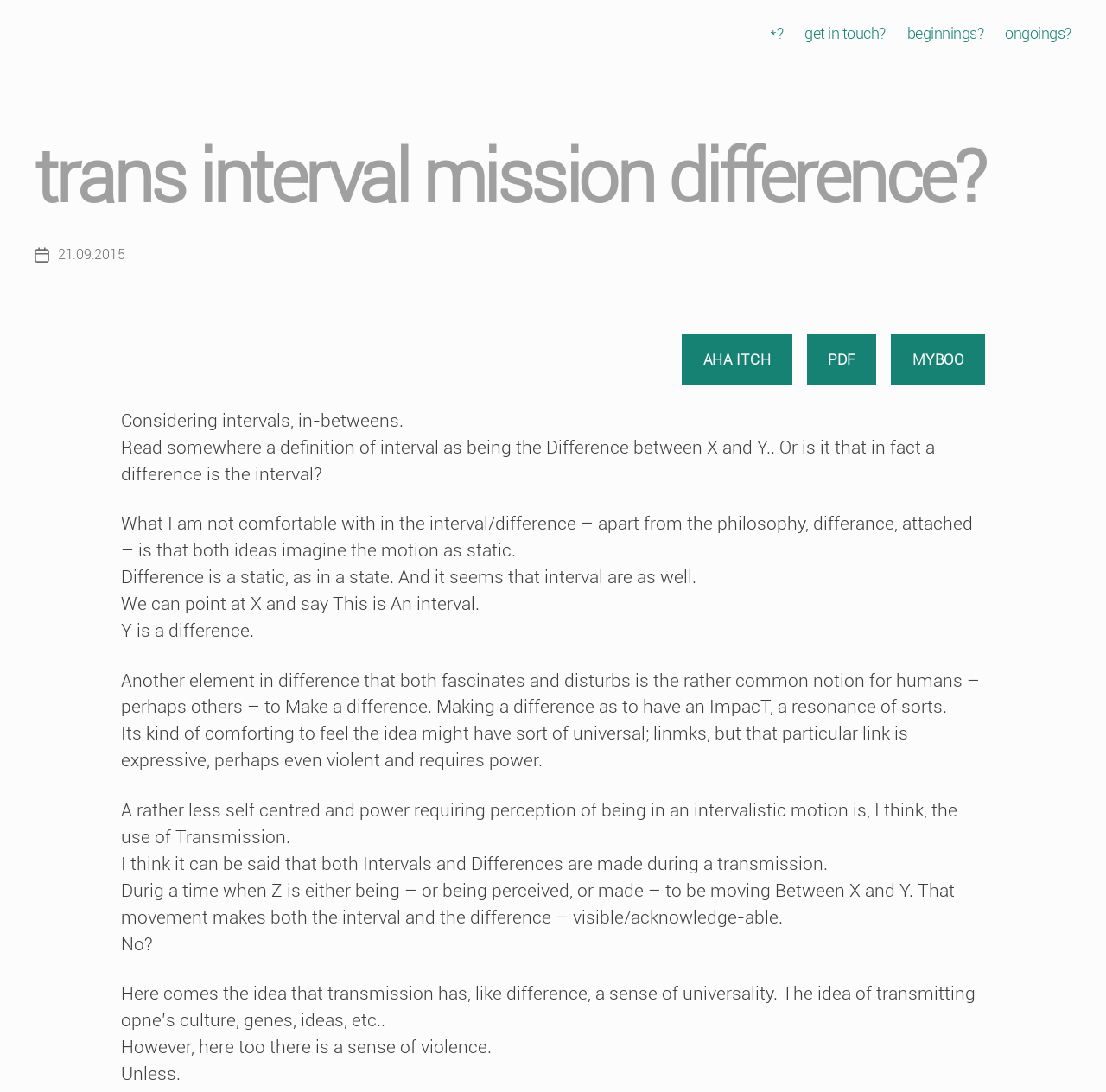Find the bounding box coordinates of the UI element according to this description: "get in touch?".

[0.728, 0.022, 0.801, 0.039]